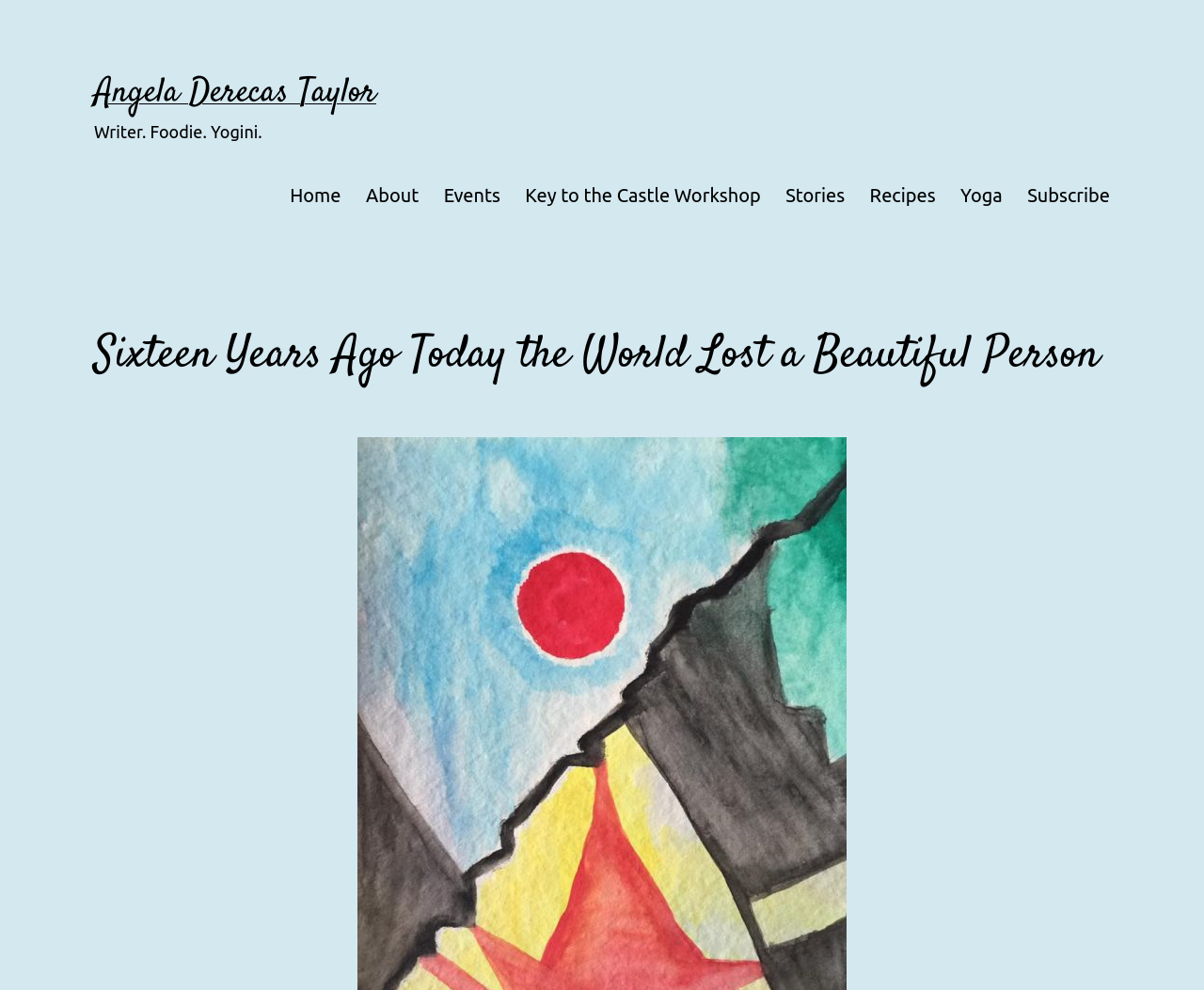Can you look at the image and give a comprehensive answer to the question:
What are the three words that describe Angela Derecas Taylor?

The webpage describes Angela Derecas Taylor as a 'Writer. Foodie. Yogini.' which suggests that she is a writer, has an interest in food, and practices yoga.